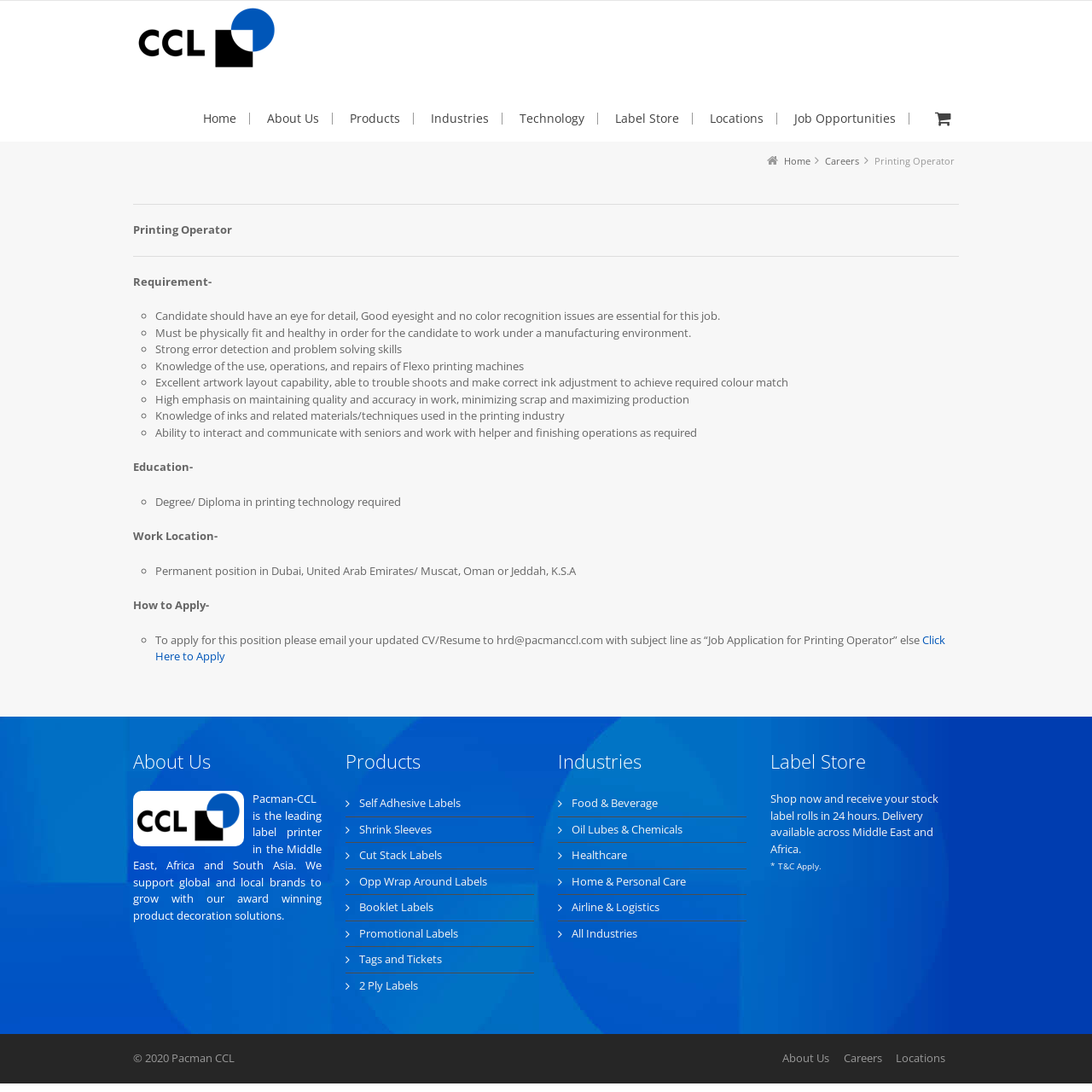Please give the bounding box coordinates of the area that should be clicked to fulfill the following instruction: "Click on the Home link". The coordinates should be in the format of four float numbers from 0 to 1, i.e., [left, top, right, bottom].

[0.178, 0.095, 0.237, 0.13]